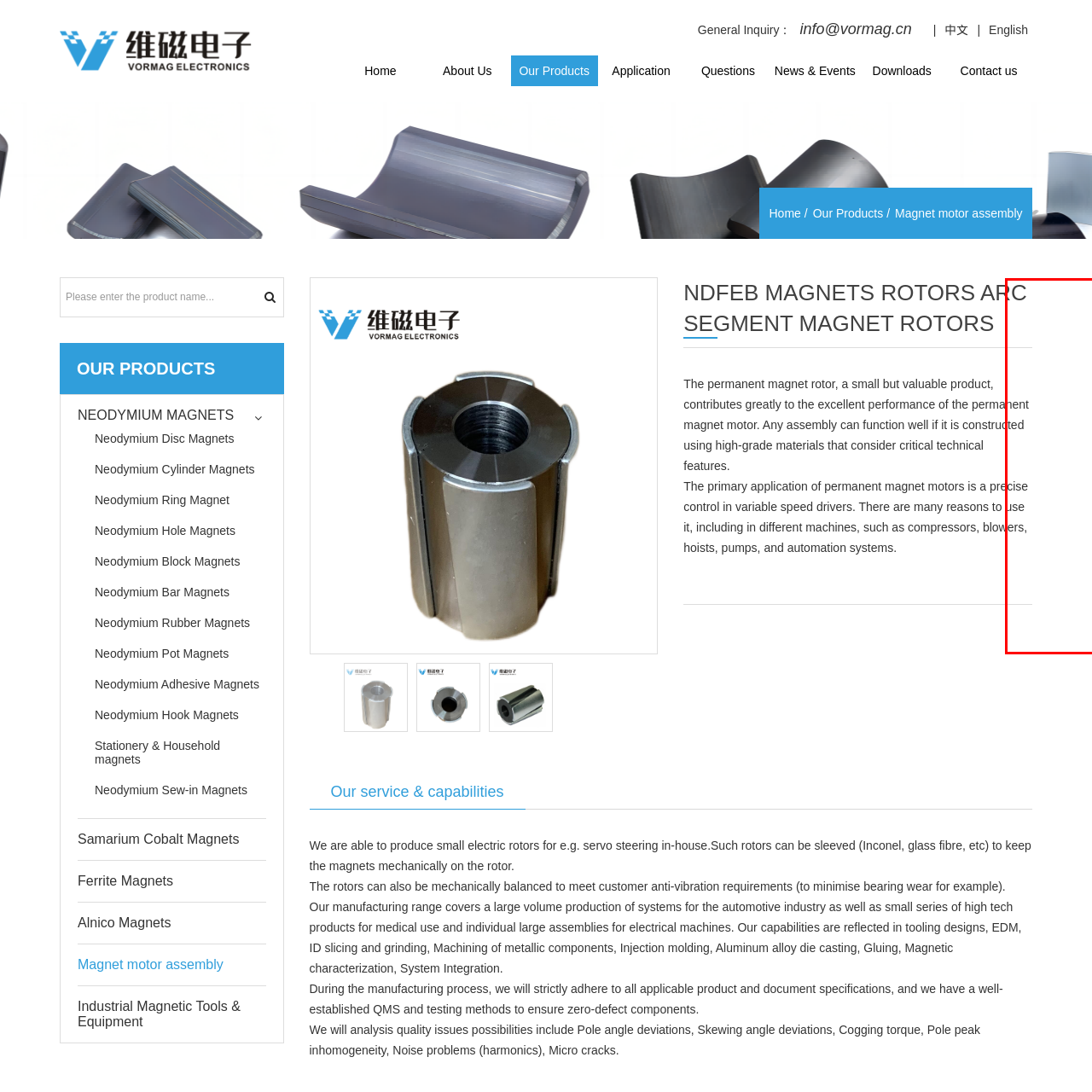What is the purpose of using high-grade materials in the rotor assembly?
Carefully look at the image inside the red bounding box and answer the question in a detailed manner using the visual details present.

According to the caption, the rotor assembly demonstrates the technical specifications necessary for optimal performance, showcasing a product that promises durability and excellent magnetic properties. This implies that the purpose of using high-grade materials in the rotor assembly is to enhance the efficiency and functionality of the motor assembly.